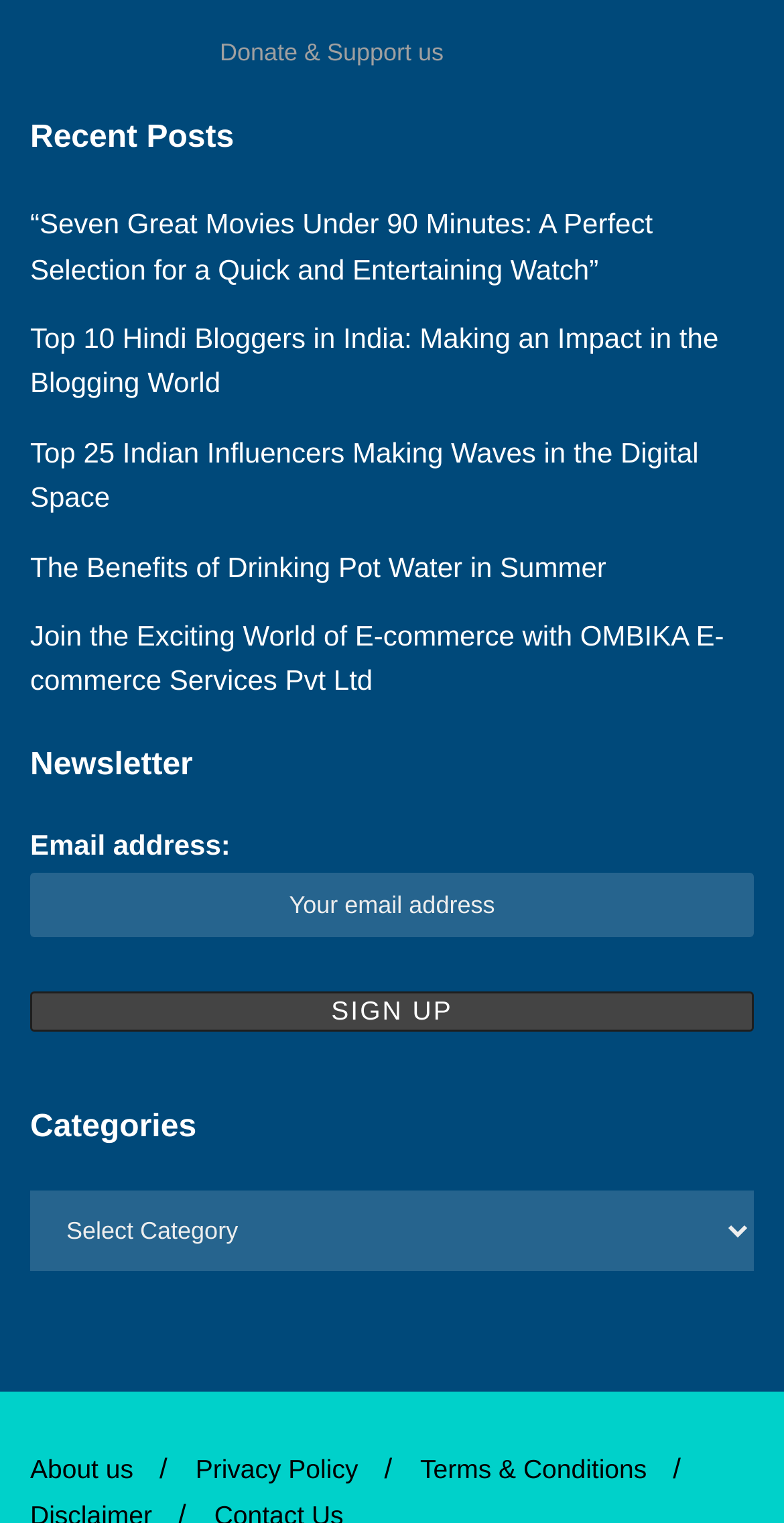Identify the bounding box for the element characterized by the following description: "value="Sign up"".

[0.038, 0.65, 0.962, 0.678]